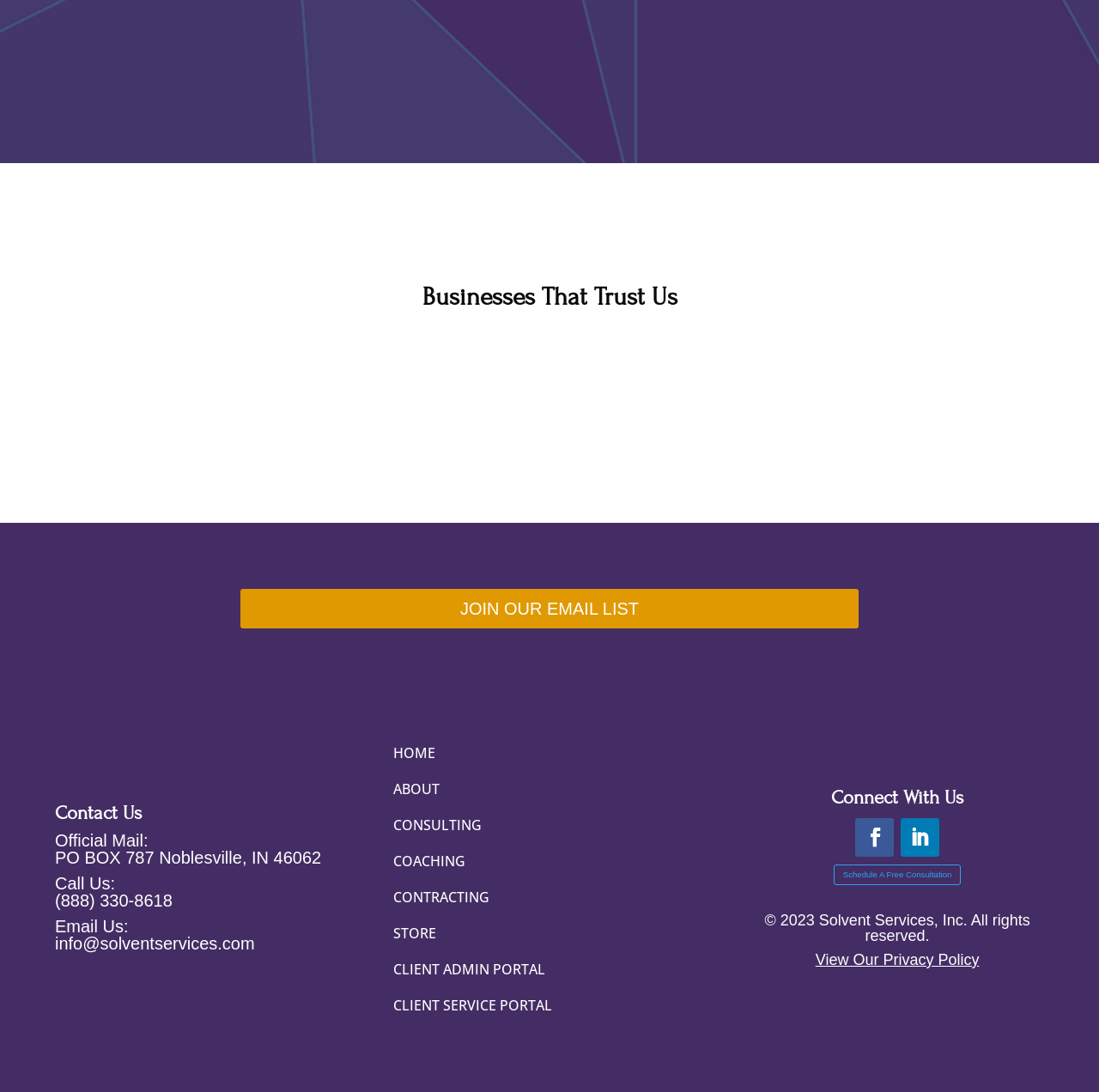Can you identify the bounding box coordinates of the clickable region needed to carry out this instruction: 'Connect with us on social media'? The coordinates should be four float numbers within the range of 0 to 1, stated as [left, top, right, bottom].

[0.778, 0.75, 0.813, 0.785]